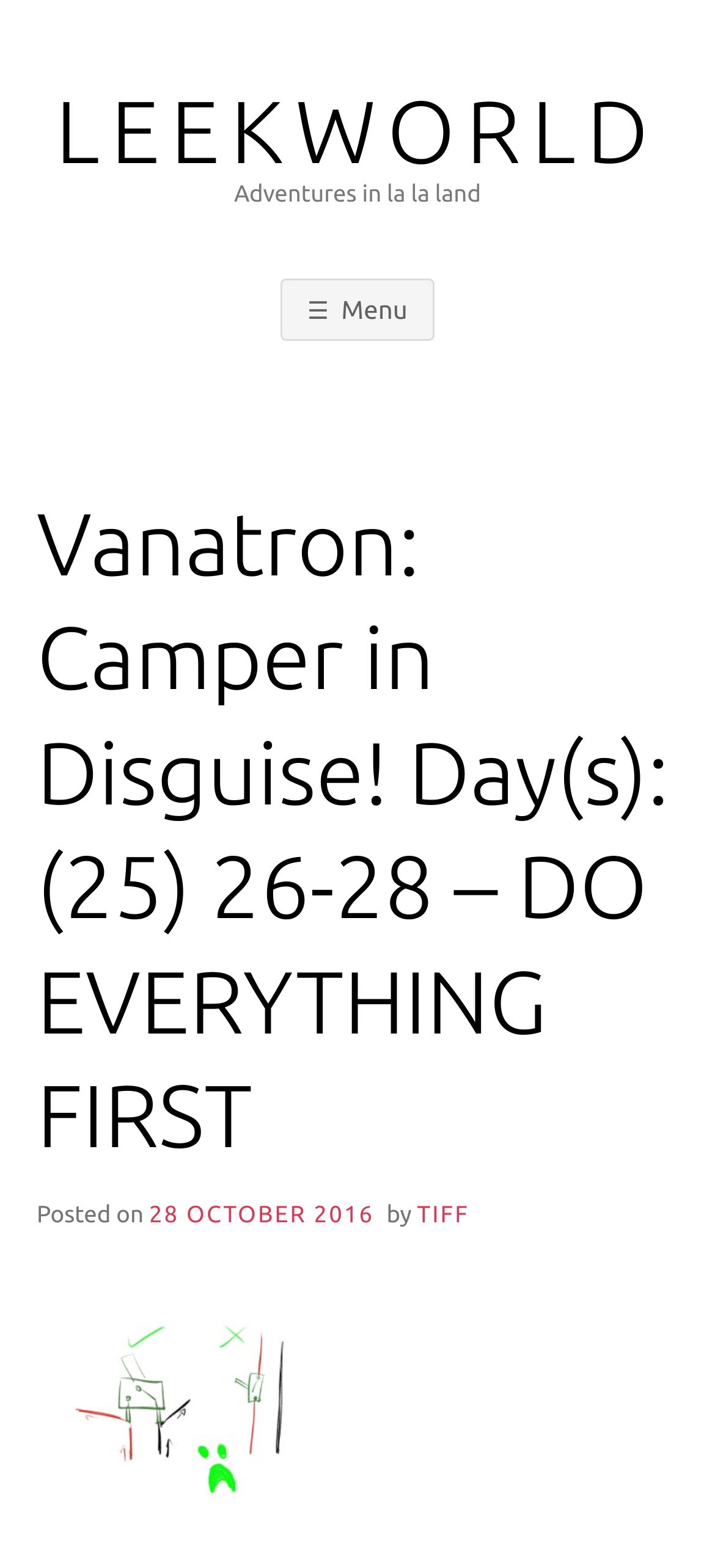Provide a one-word or short-phrase answer to the question:
What is the name of the website?

LEEKWORLD